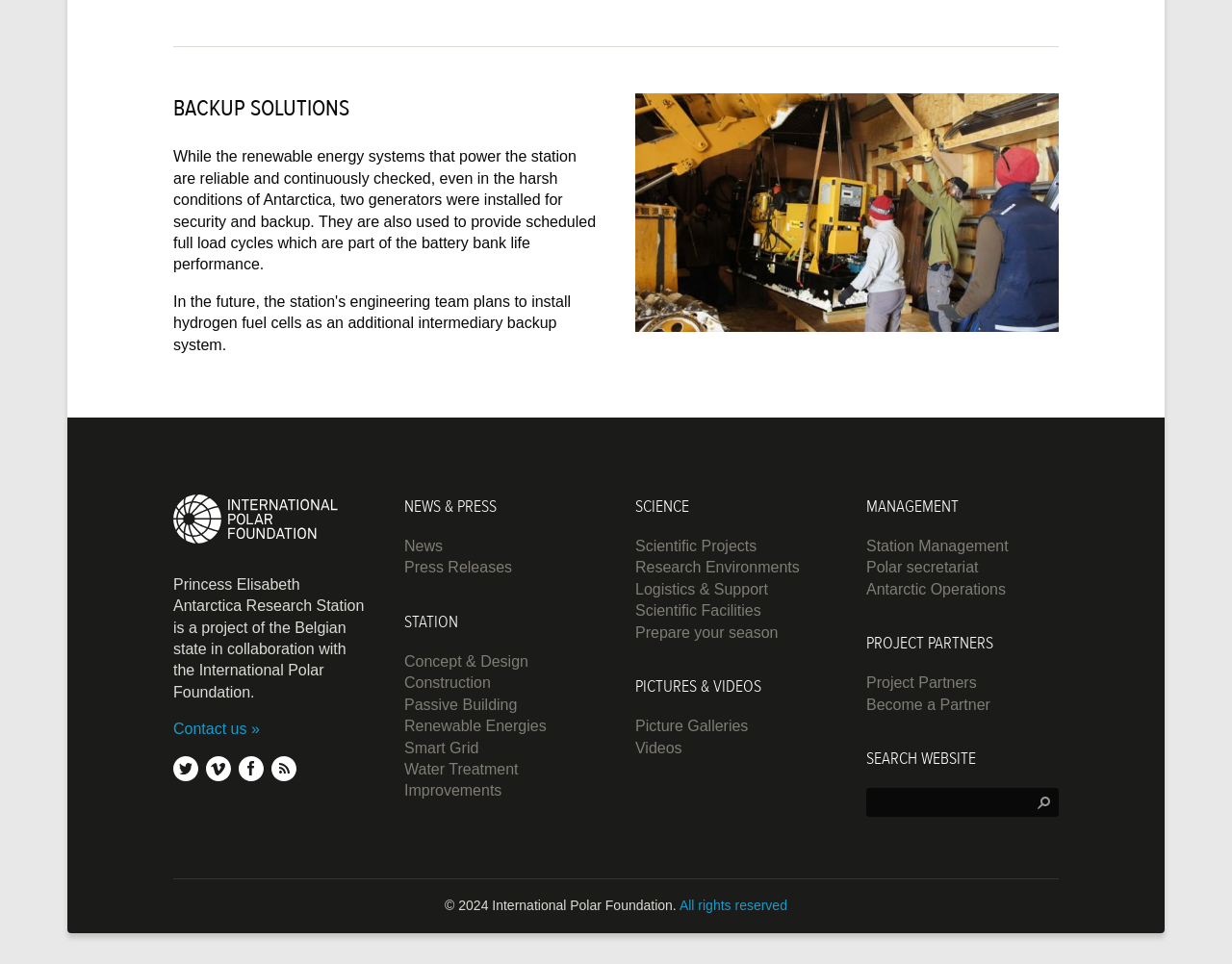Using the element description provided, determine the bounding box coordinates in the format (top-left x, top-left y, bottom-right x, bottom-right y). Ensure that all values are floating point numbers between 0 and 1. Element description: Improvements

[0.328, 0.812, 0.407, 0.829]